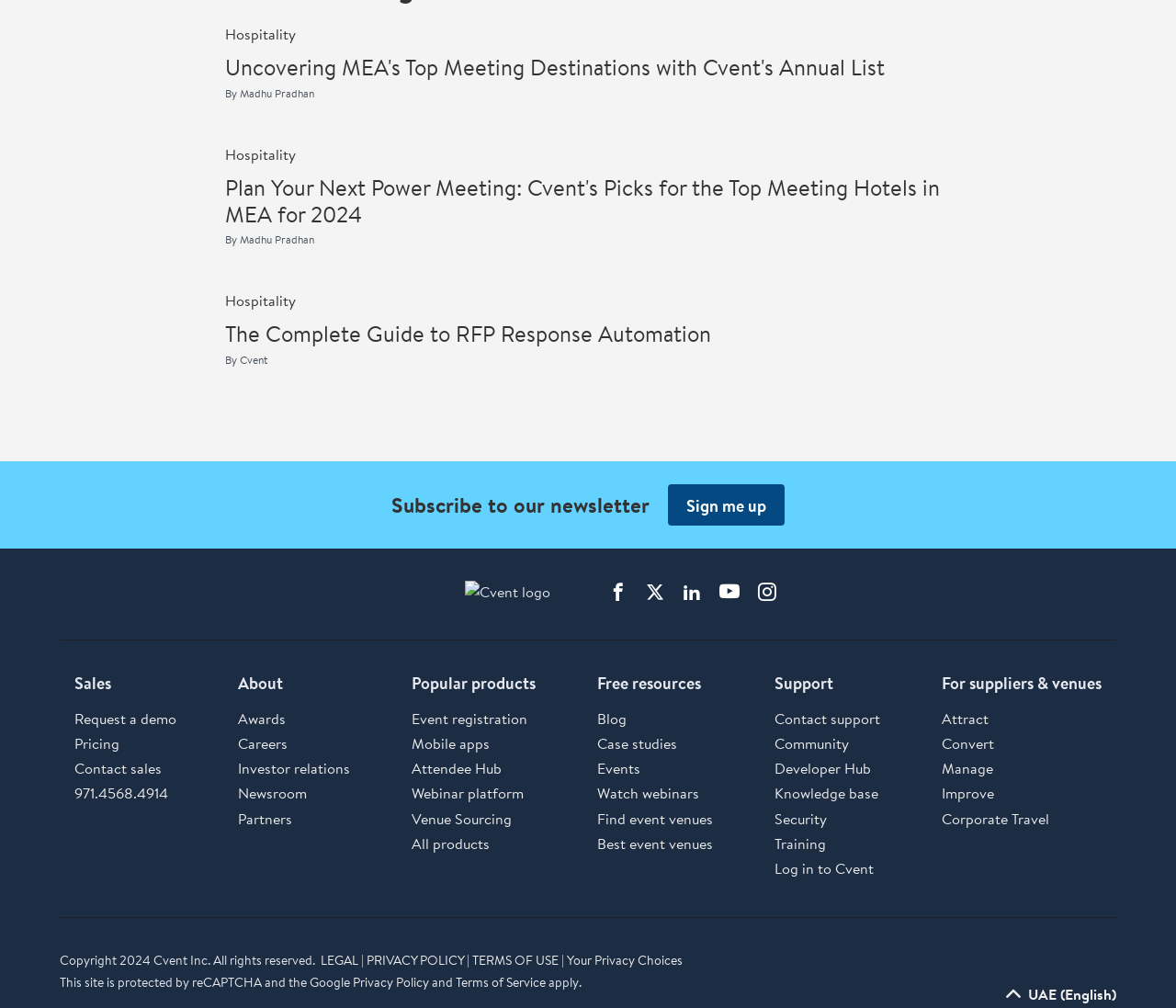Can you pinpoint the bounding box coordinates for the clickable element required for this instruction: "Read the blog"? The coordinates should be four float numbers between 0 and 1, i.e., [left, top, right, bottom].

[0.508, 0.703, 0.533, 0.723]